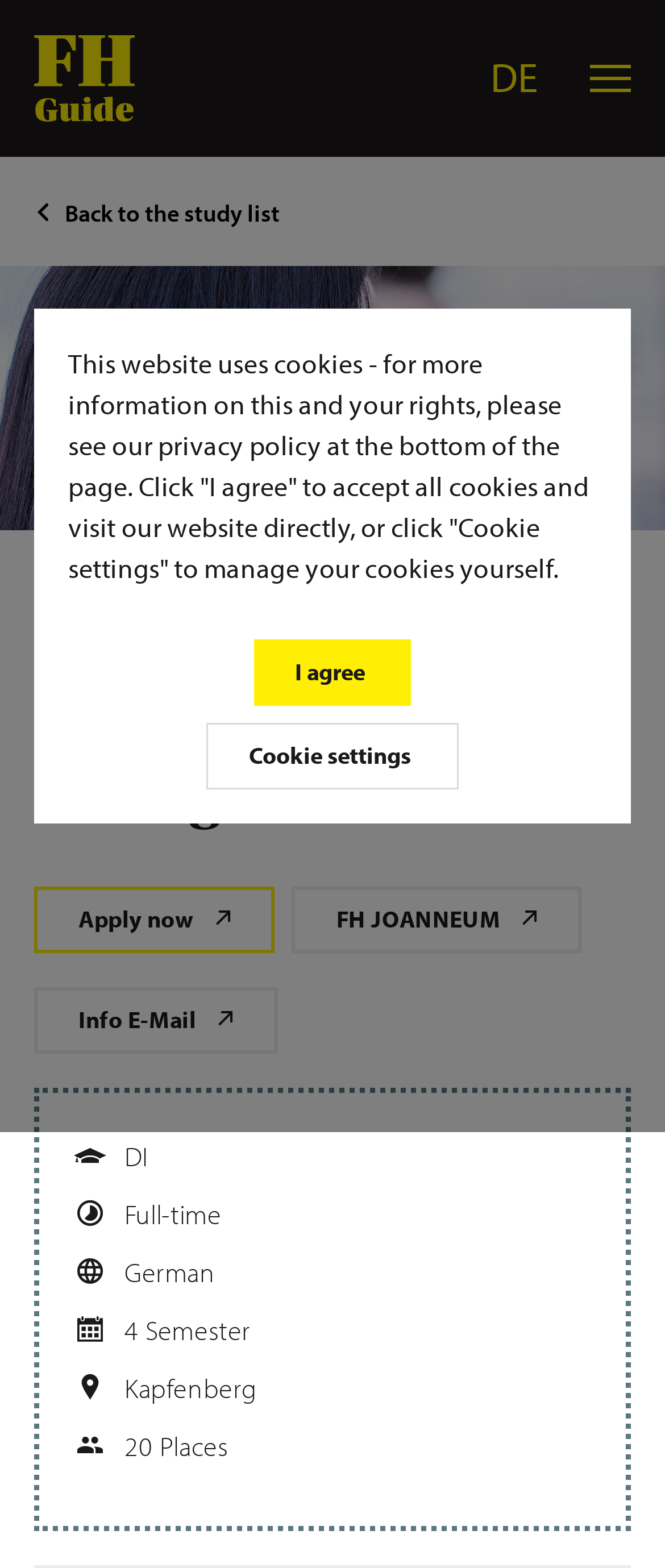What is the name of the university?
Using the information from the image, give a concise answer in one word or a short phrase.

FH JOANNEUM